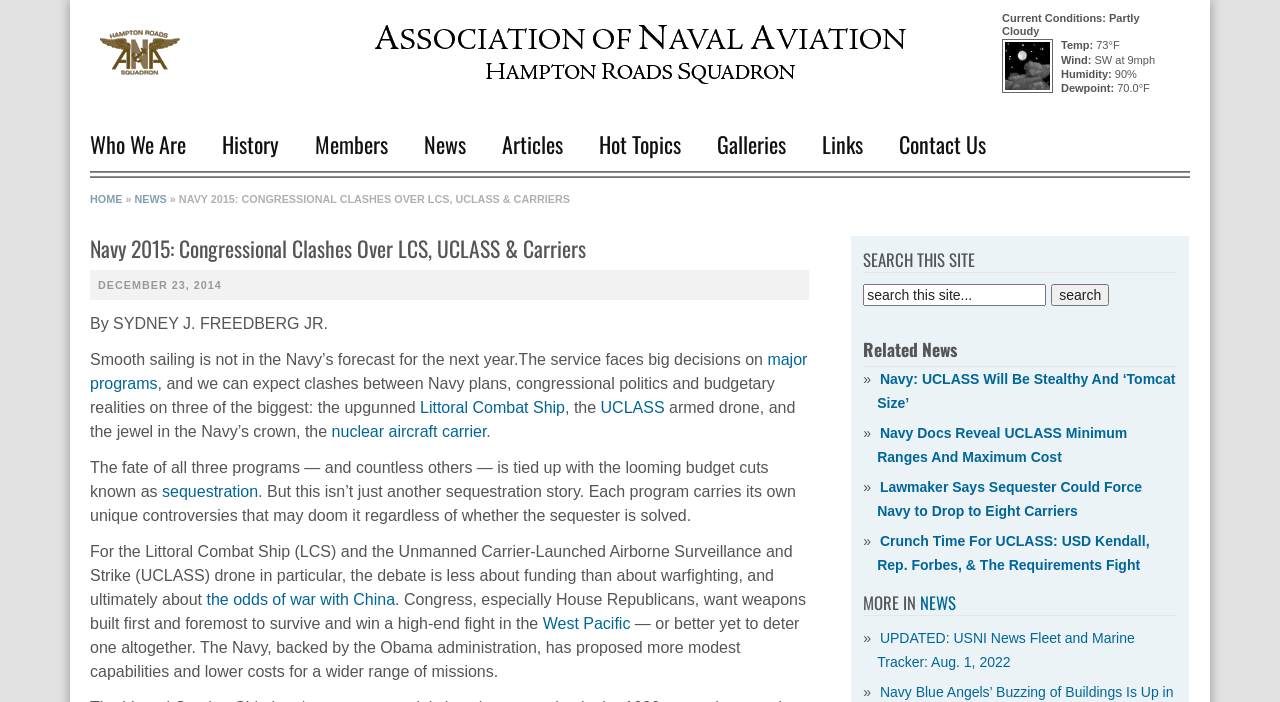Predict the bounding box coordinates for the UI element described as: "Social Media Marketing". The coordinates should be four float numbers between 0 and 1, presented as [left, top, right, bottom].

None